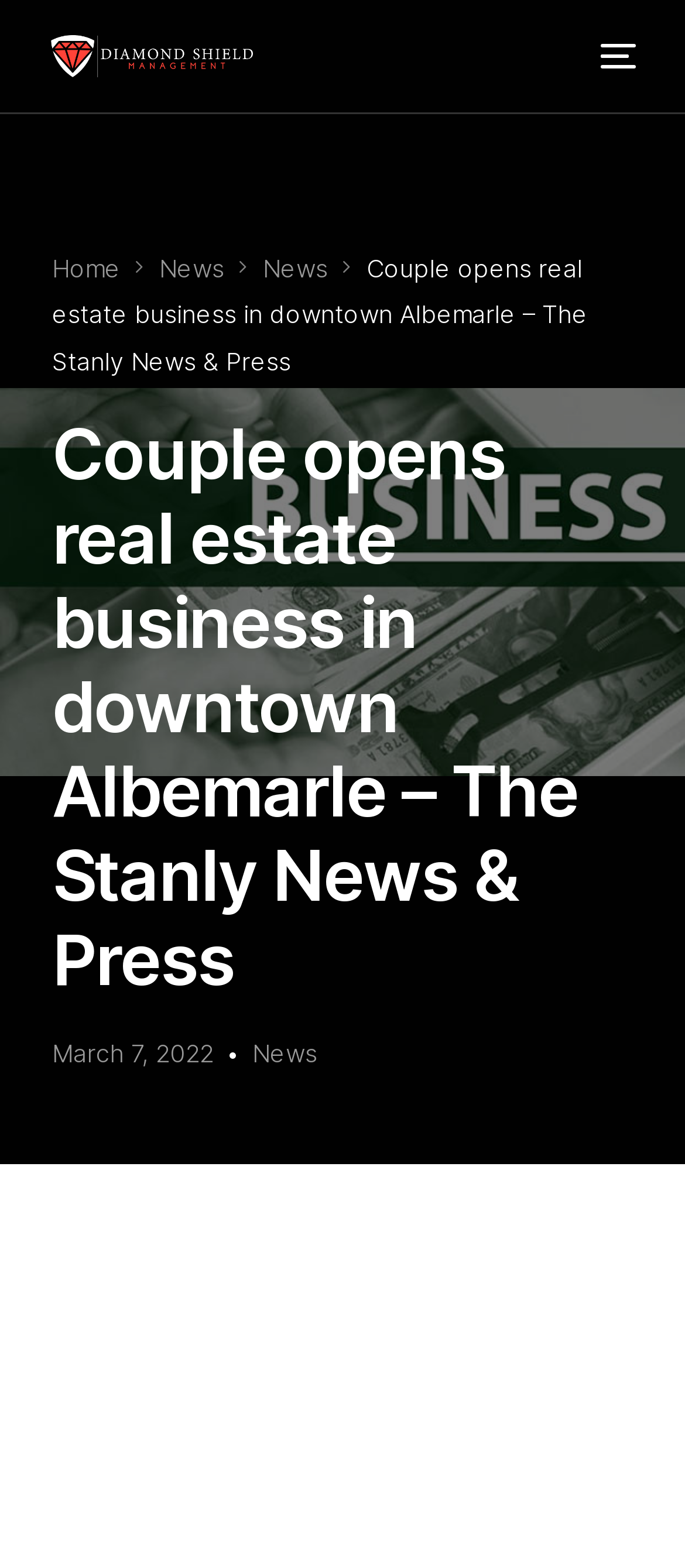Can you identify the bounding box coordinates of the clickable region needed to carry out this instruction: 'Visit the Facebook page'? The coordinates should be four float numbers within the range of 0 to 1, stated as [left, top, right, bottom].

[0.356, 0.591, 0.5, 0.619]